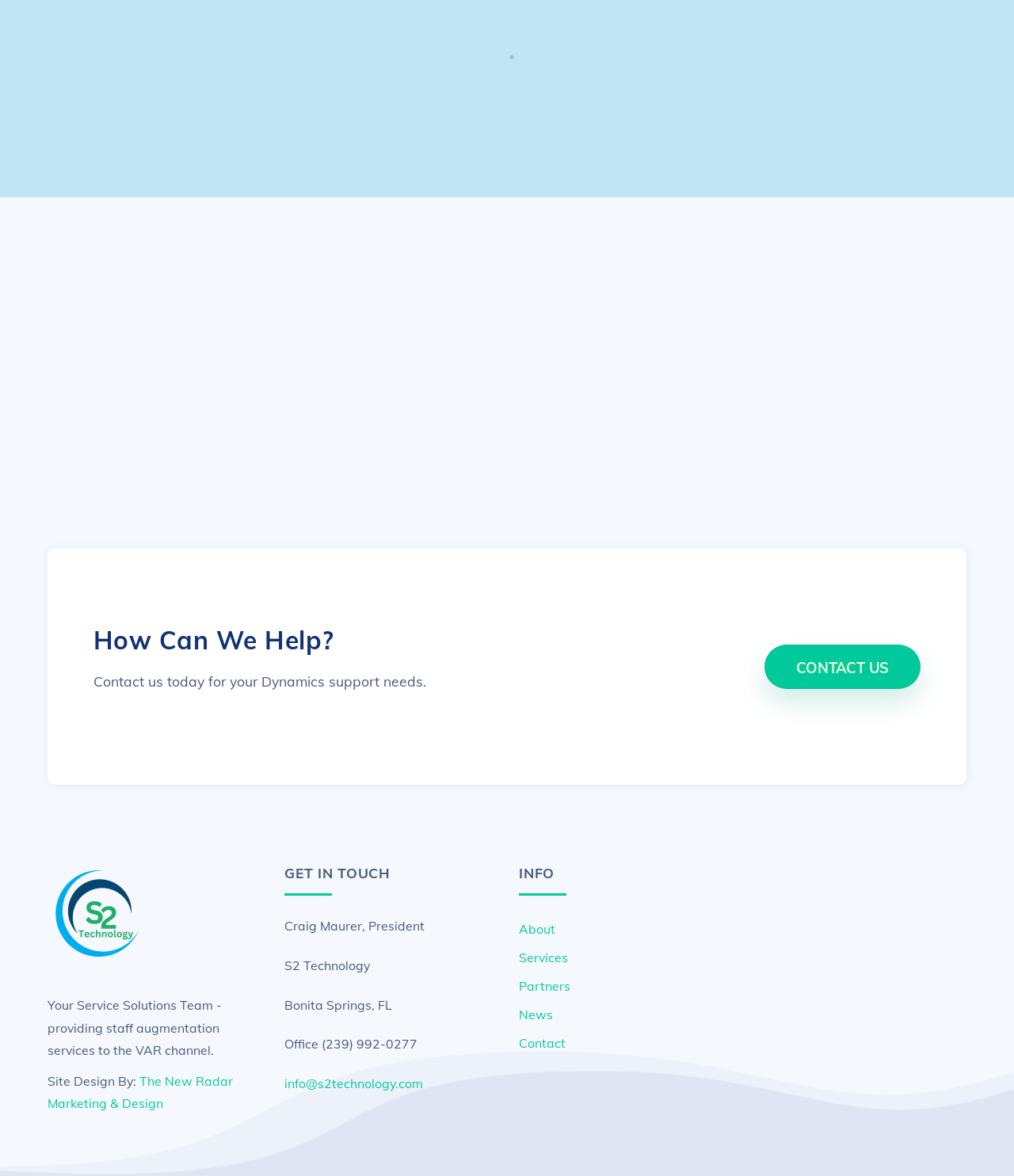How many links are there in the 'INFO' section?
Answer the question with a thorough and detailed explanation.

The 'INFO' section is a heading element at the bottom of the webpage, and it contains five link elements: 'About', 'Services', 'Partners', 'News', and 'Contact'.